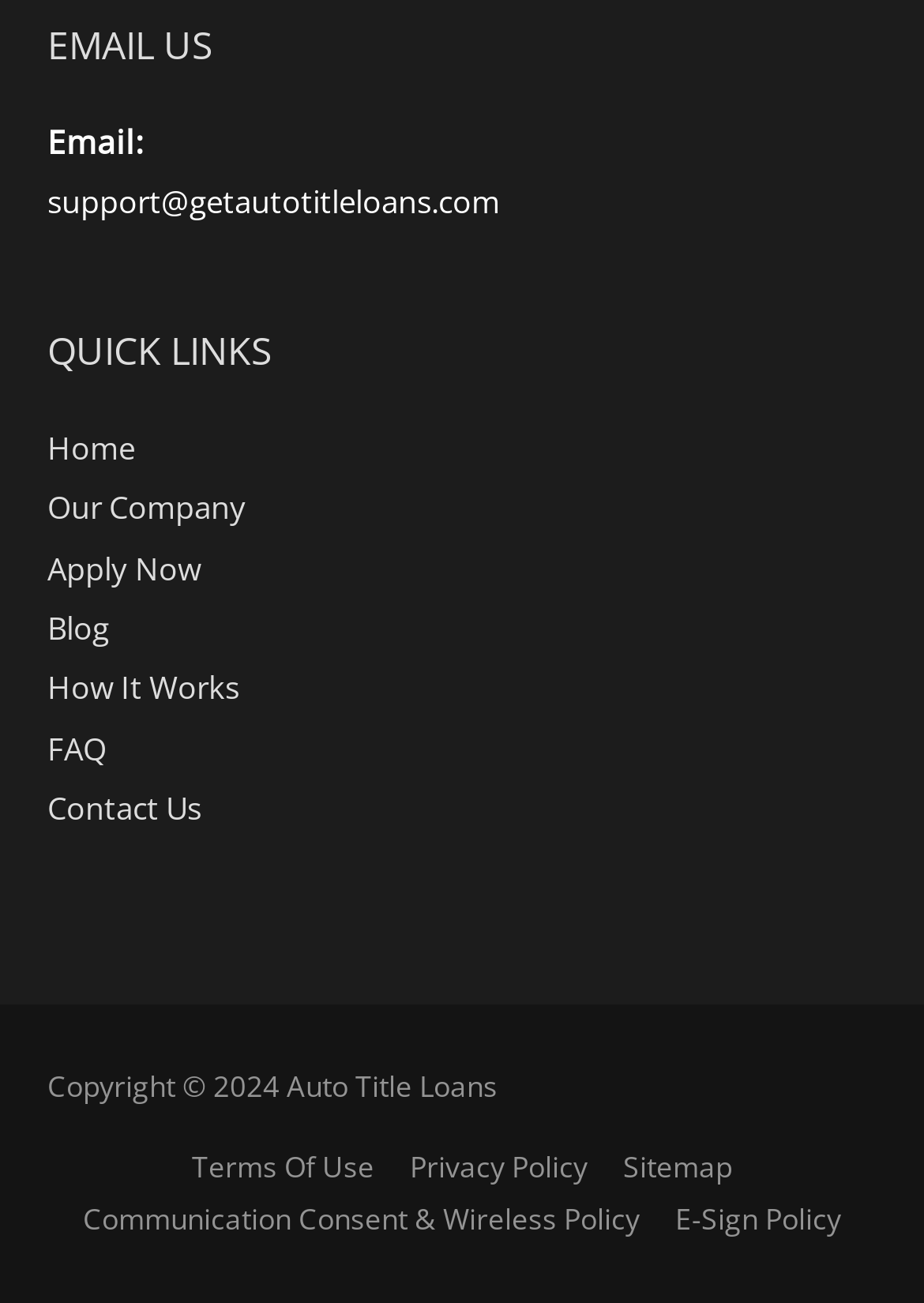Could you find the bounding box coordinates of the clickable area to complete this instruction: "View the PageTiger page"?

None